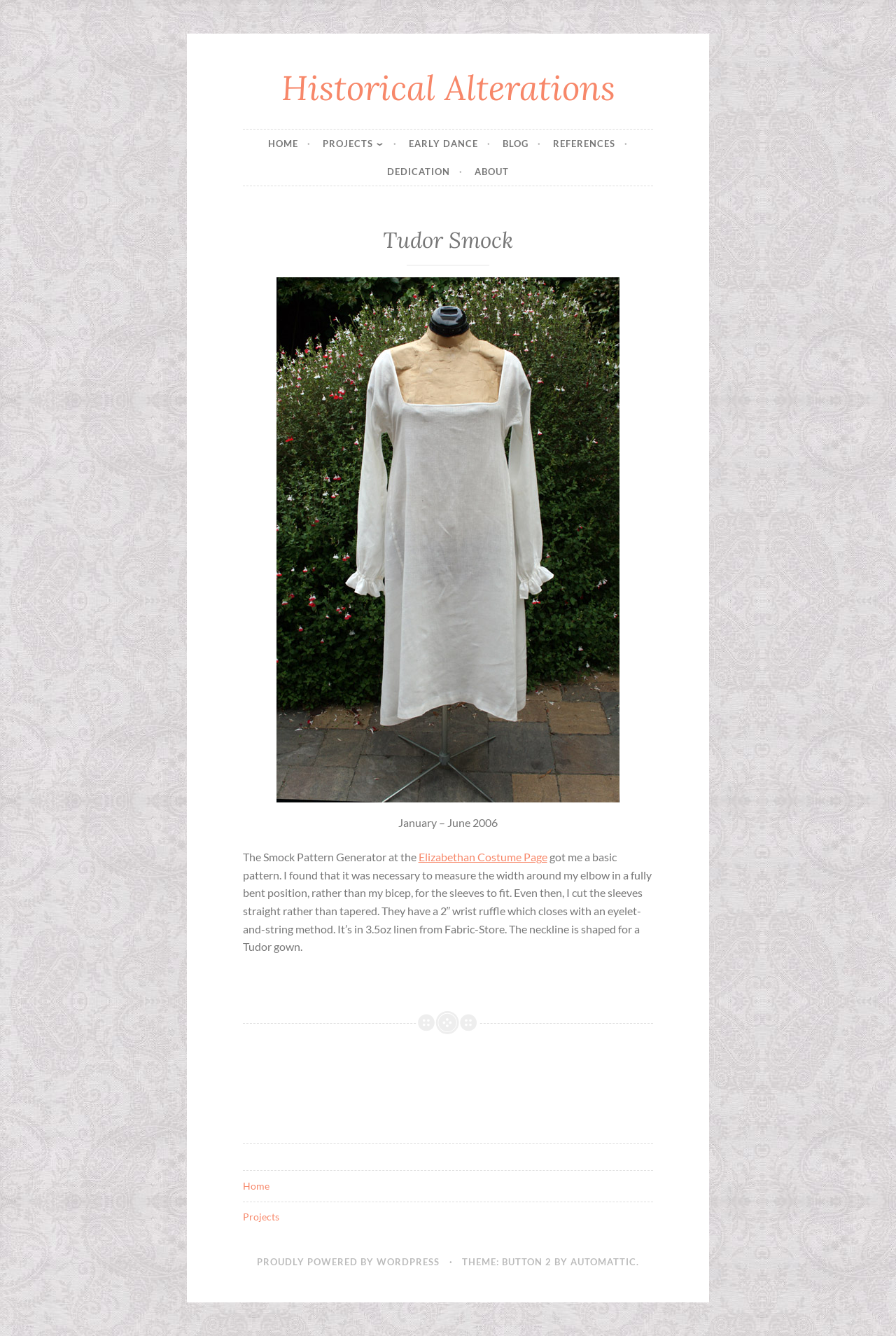Please indicate the bounding box coordinates of the element's region to be clicked to achieve the instruction: "view projects". Provide the coordinates as four float numbers between 0 and 1, i.e., [left, top, right, bottom].

[0.36, 0.097, 0.443, 0.118]